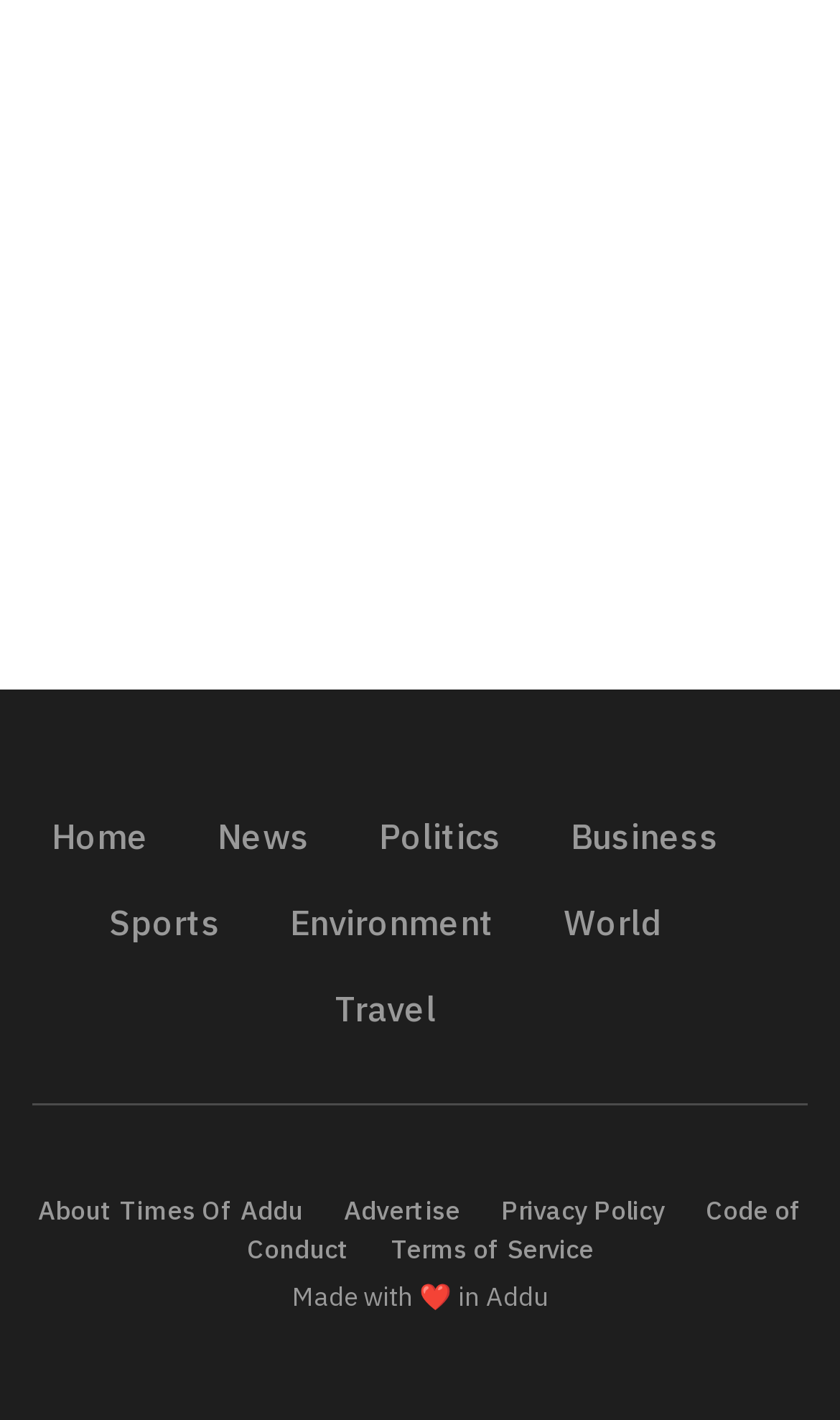Provide a short answer using a single word or phrase for the following question: 
What is the last link at the bottom?

Terms of Service